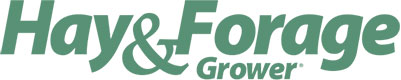Please answer the following question using a single word or phrase: 
What is the target audience of the magazine?

Farmers, agricultural professionals, and enthusiasts